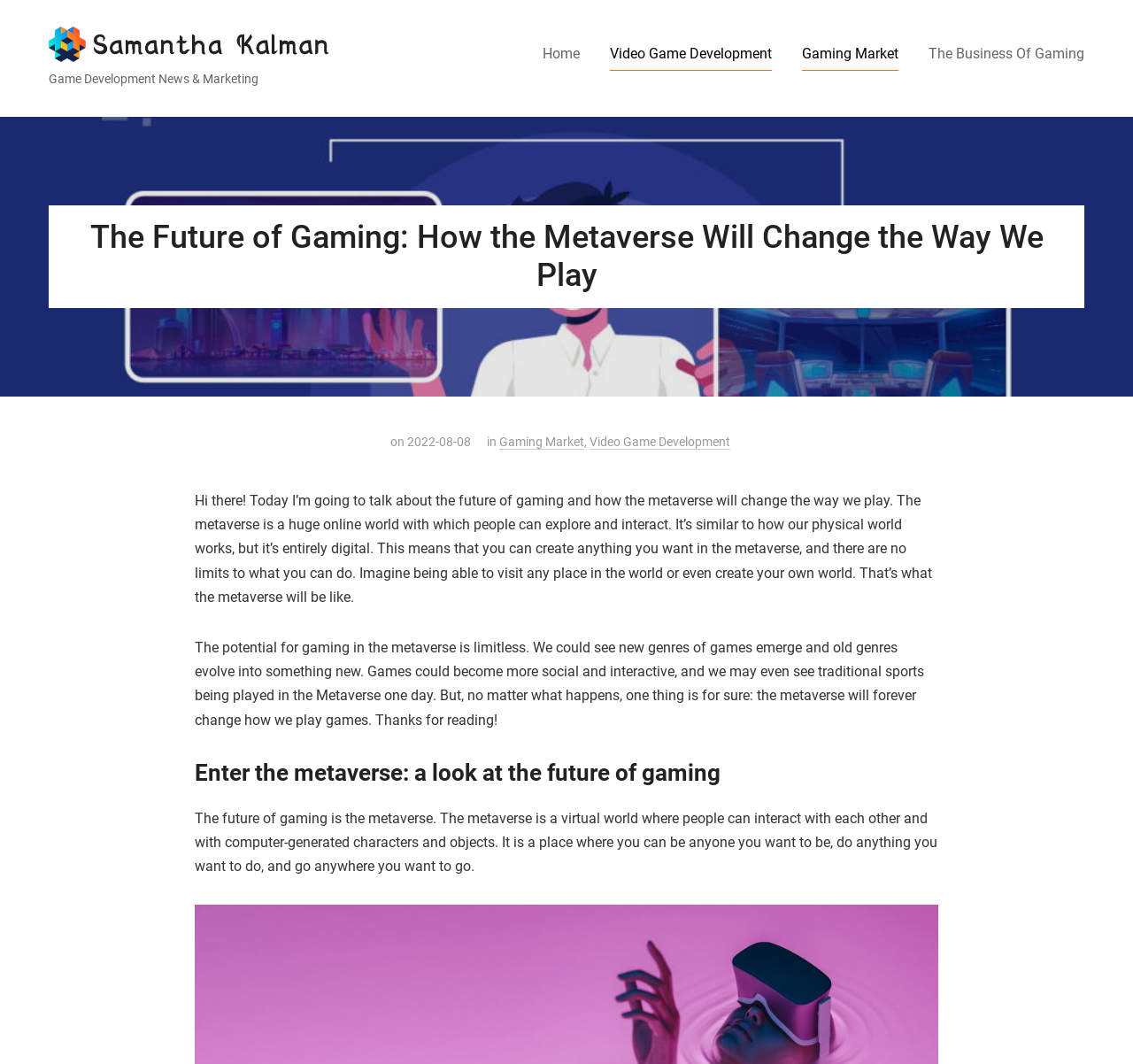Please determine the bounding box of the UI element that matches this description: Gaming Market. The coordinates should be given as (top-left x, top-left y, bottom-right x, bottom-right y), with all values between 0 and 1.

[0.708, 0.039, 0.793, 0.066]